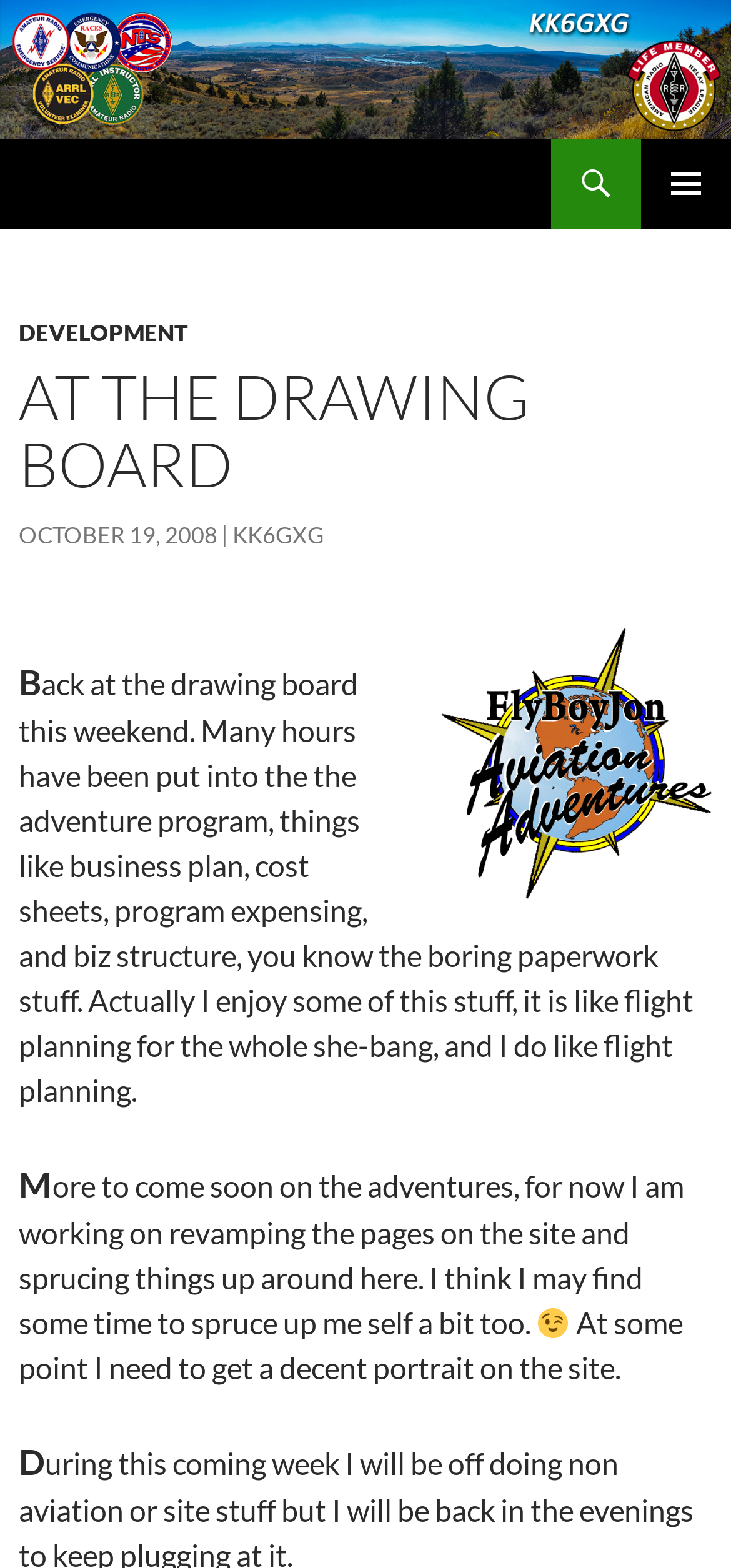Mark the bounding box of the element that matches the following description: "Creative Pebble 2.0 USB Speakers".

None